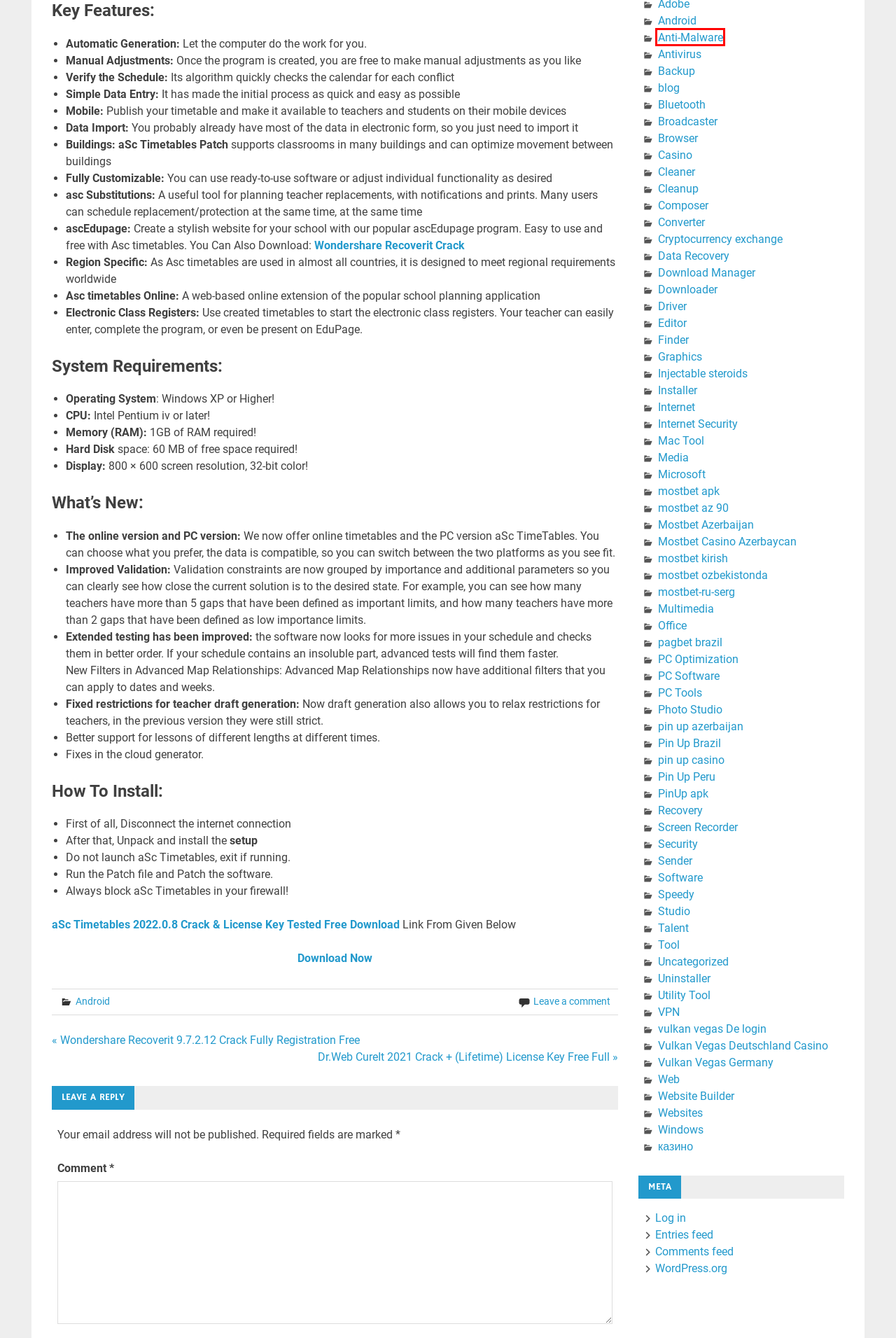You are provided with a screenshot of a webpage containing a red rectangle bounding box. Identify the webpage description that best matches the new webpage after the element in the bounding box is clicked. Here are the potential descriptions:
A. VPN Archives - CityCrack
B. Cleaner Archives - CityCrack
C. Talent Archives - CityCrack
D. Speedy Archives - CityCrack
E. pagbet brazil Archives - CityCrack
F. Studio Archives - CityCrack
G. PC Software Archives - CityCrack
H. Anti-Malware Archives - CityCrack

H